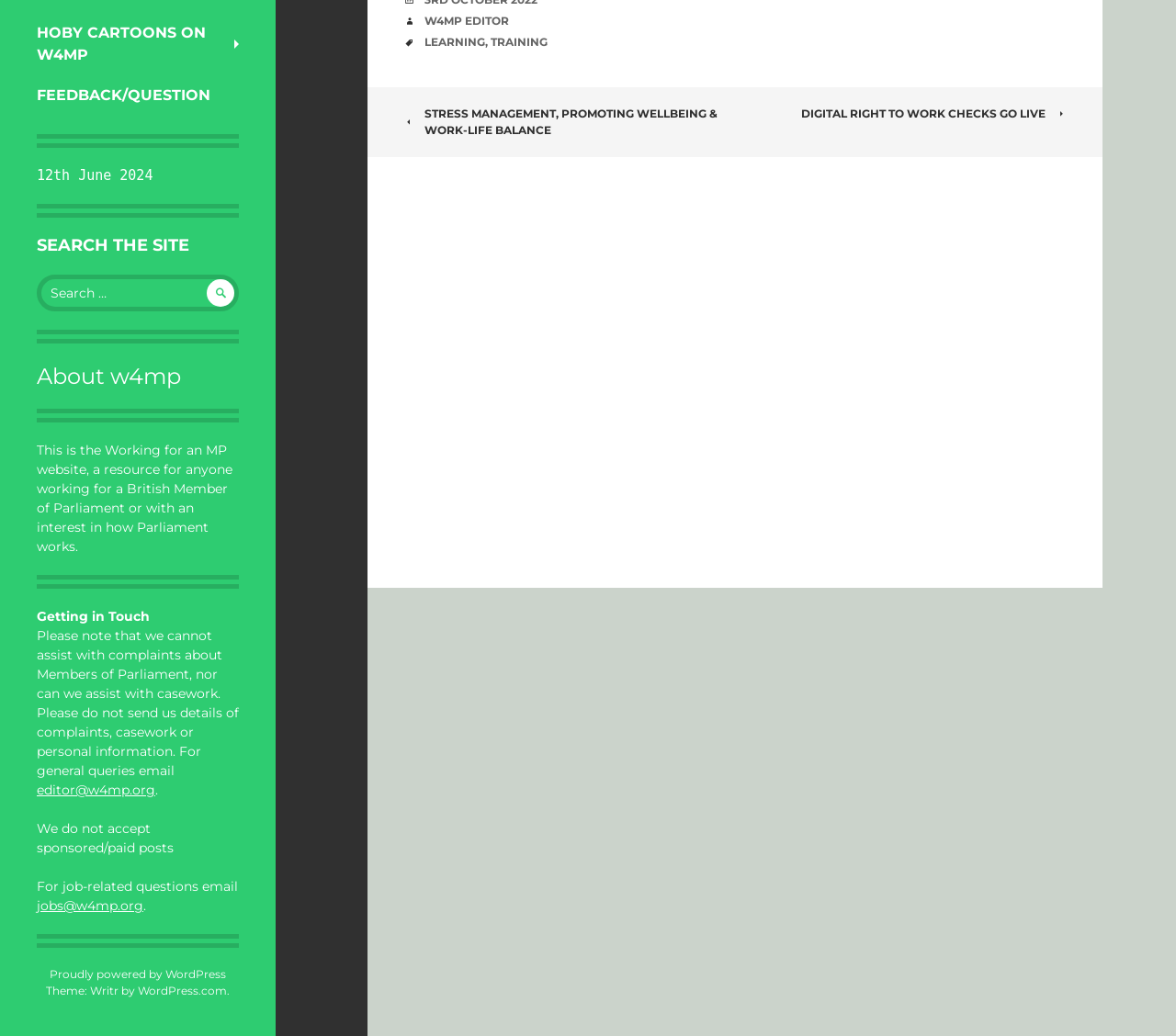From the element description jobs@w4mp.org, predict the bounding box coordinates of the UI element. The coordinates must be specified in the format (top-left x, top-left y, bottom-right x, bottom-right y) and should be within the 0 to 1 range.

[0.031, 0.866, 0.122, 0.882]